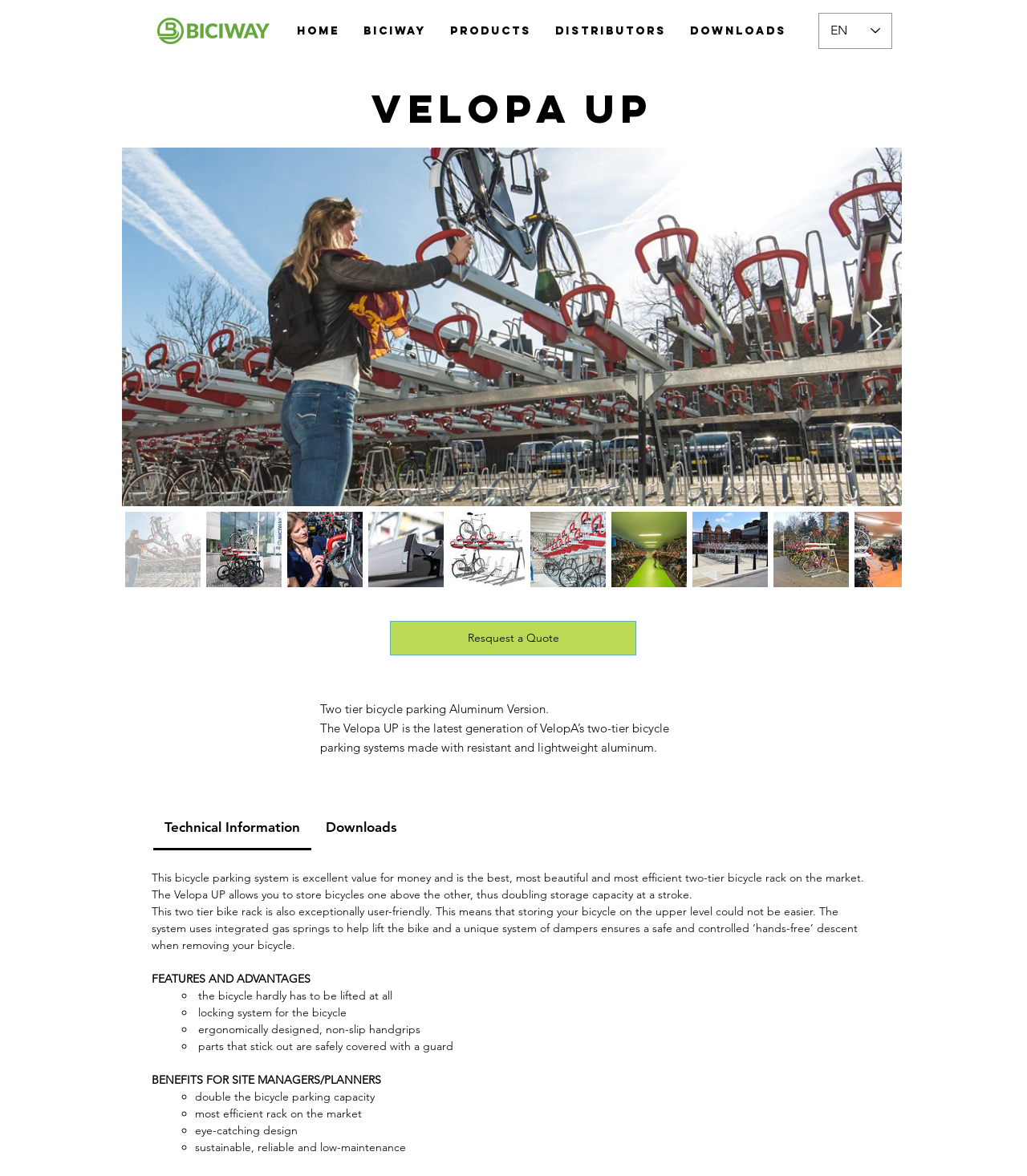Given the description of the UI element: "Technical Information", predict the bounding box coordinates in the form of [left, top, right, bottom], with each value being a float between 0 and 1.

[0.149, 0.686, 0.303, 0.722]